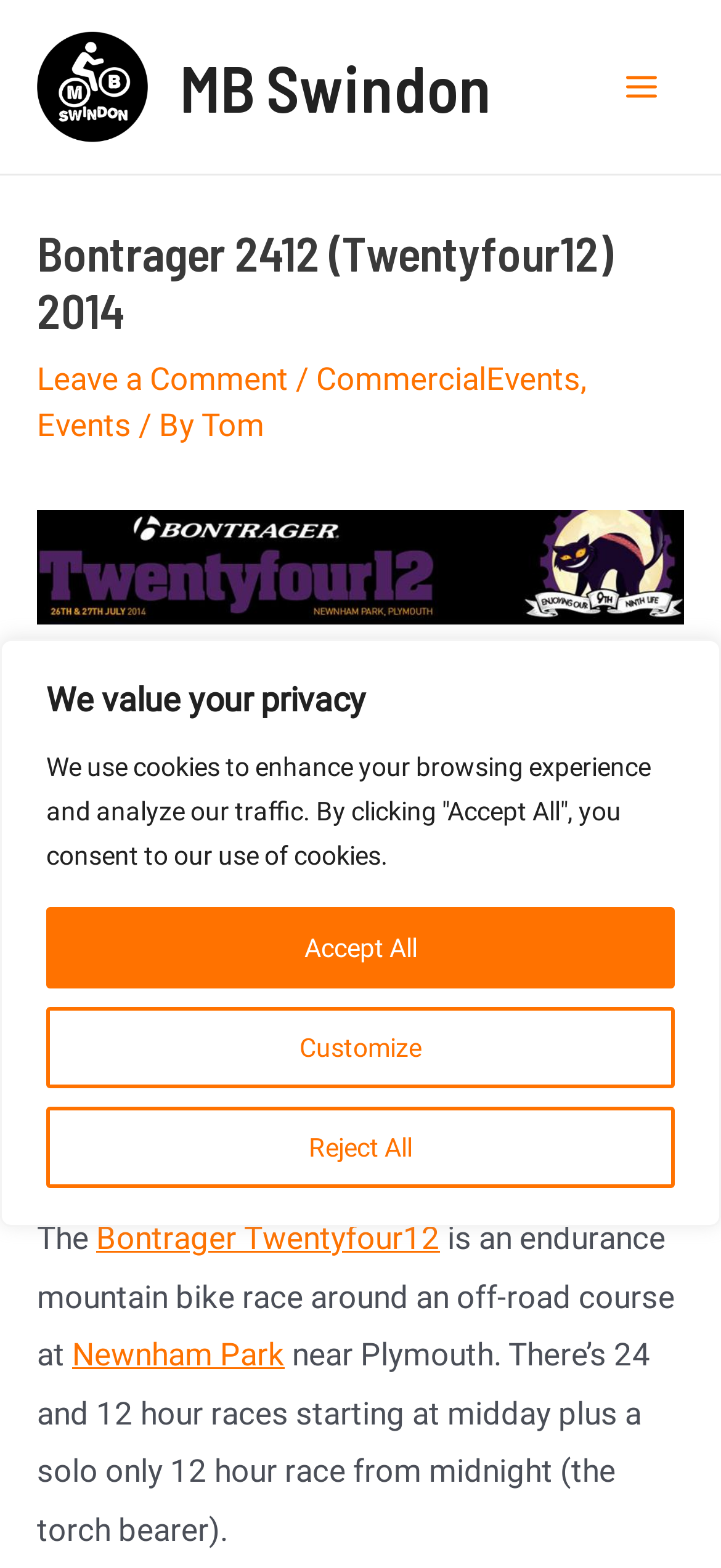Identify the bounding box coordinates of the clickable region to carry out the given instruction: "Learn more about Newnham Park".

[0.1, 0.852, 0.395, 0.876]